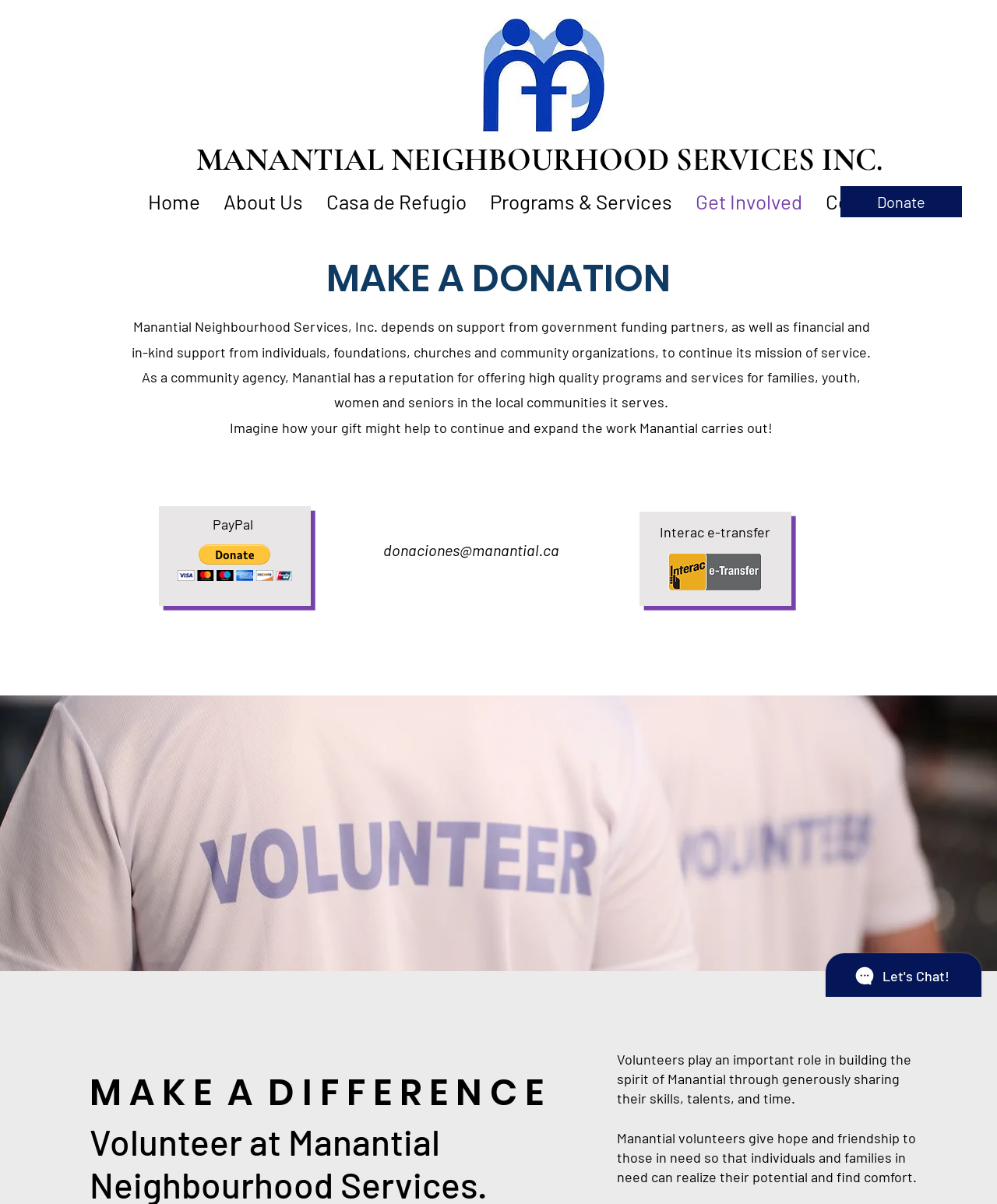Identify the bounding box coordinates of the region that needs to be clicked to carry out this instruction: "View the Home page". Provide these coordinates as four float numbers ranging from 0 to 1, i.e., [left, top, right, bottom].

[0.137, 0.147, 0.213, 0.188]